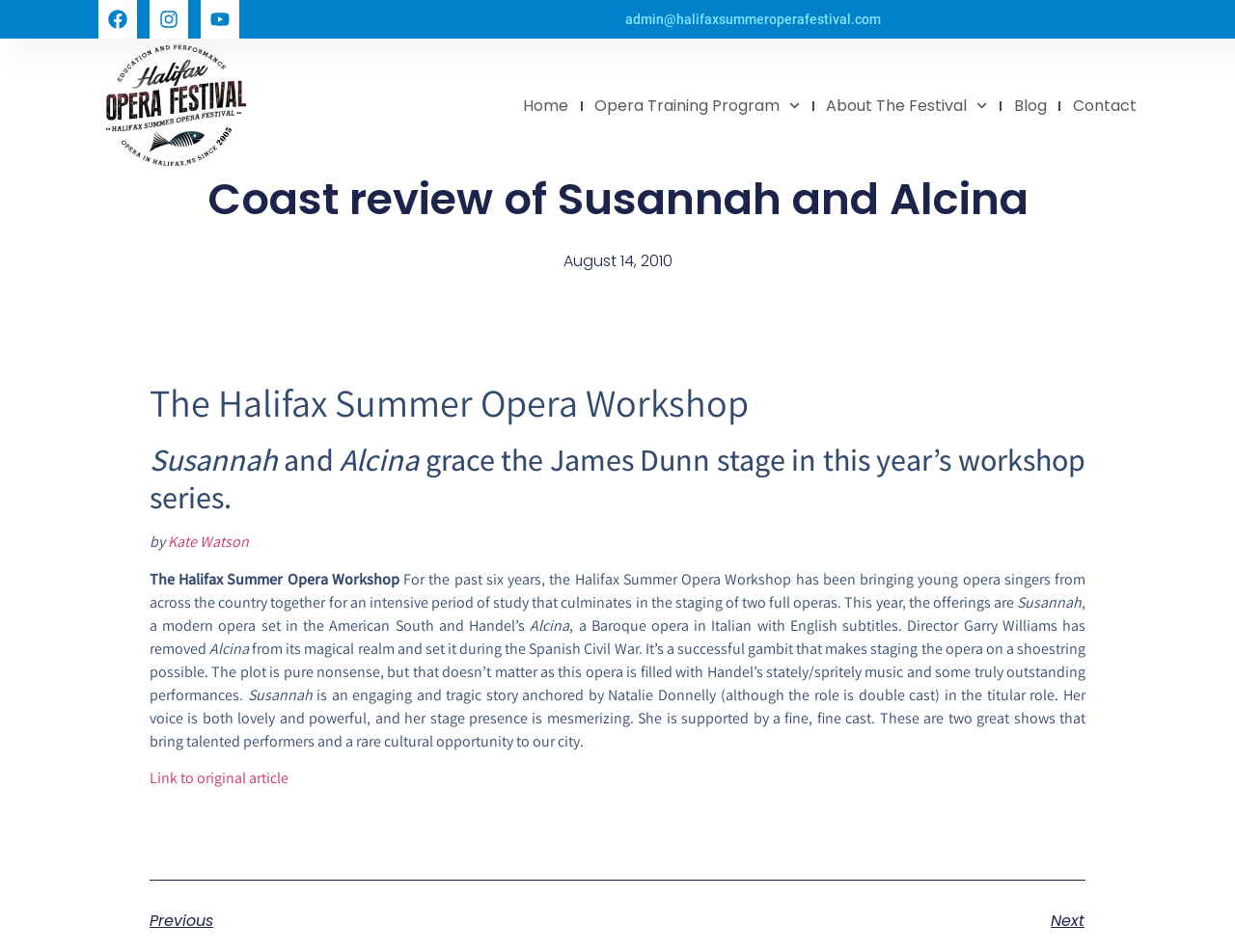Show me the bounding box coordinates of the clickable region to achieve the task as per the instruction: "View the original article".

[0.121, 0.806, 0.234, 0.828]